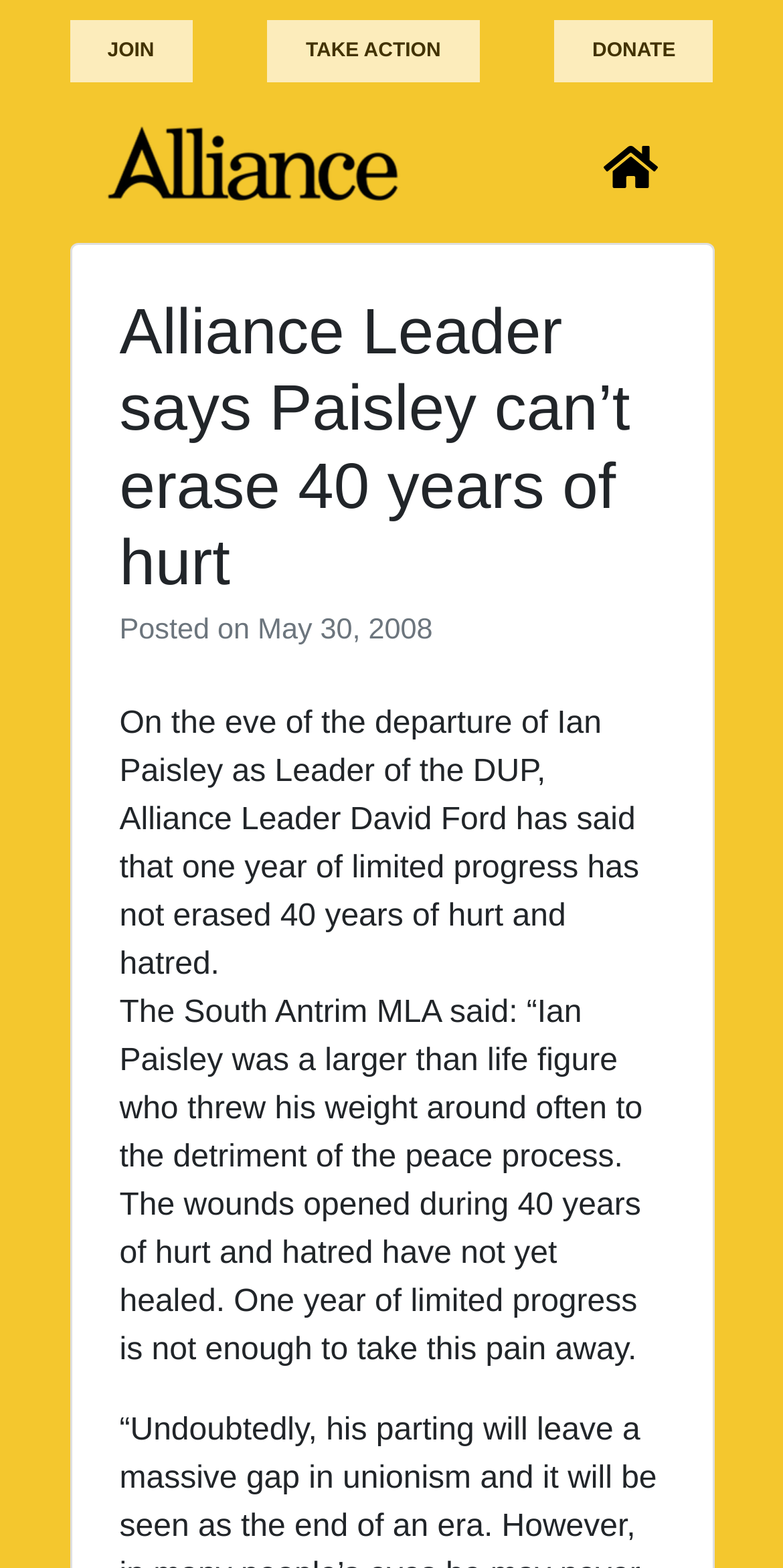Can you extract the headline from the webpage for me?

Alliance Leader says Paisley can’t erase 40 years of hurt